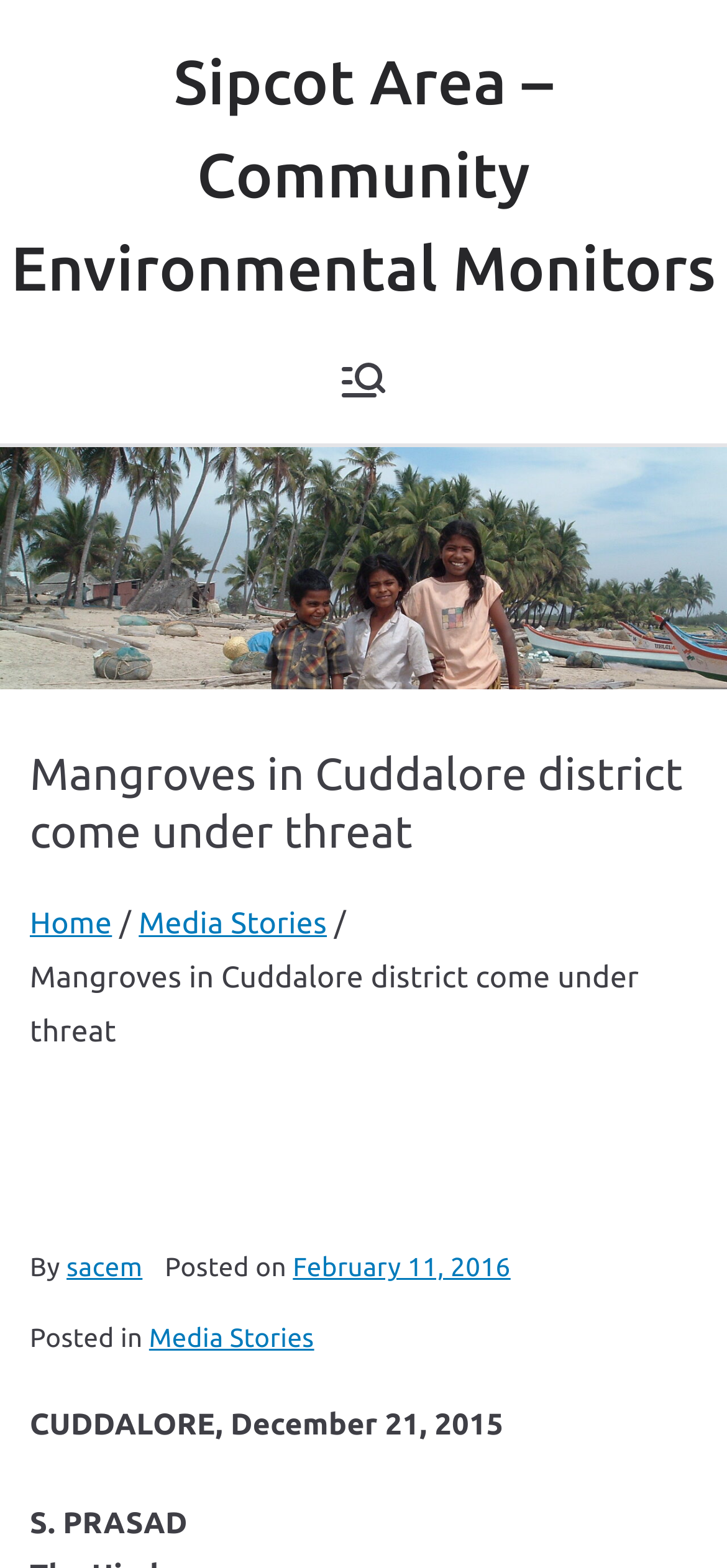Answer with a single word or phrase: 
What is the name of the area mentioned in the article?

Sipcot Area